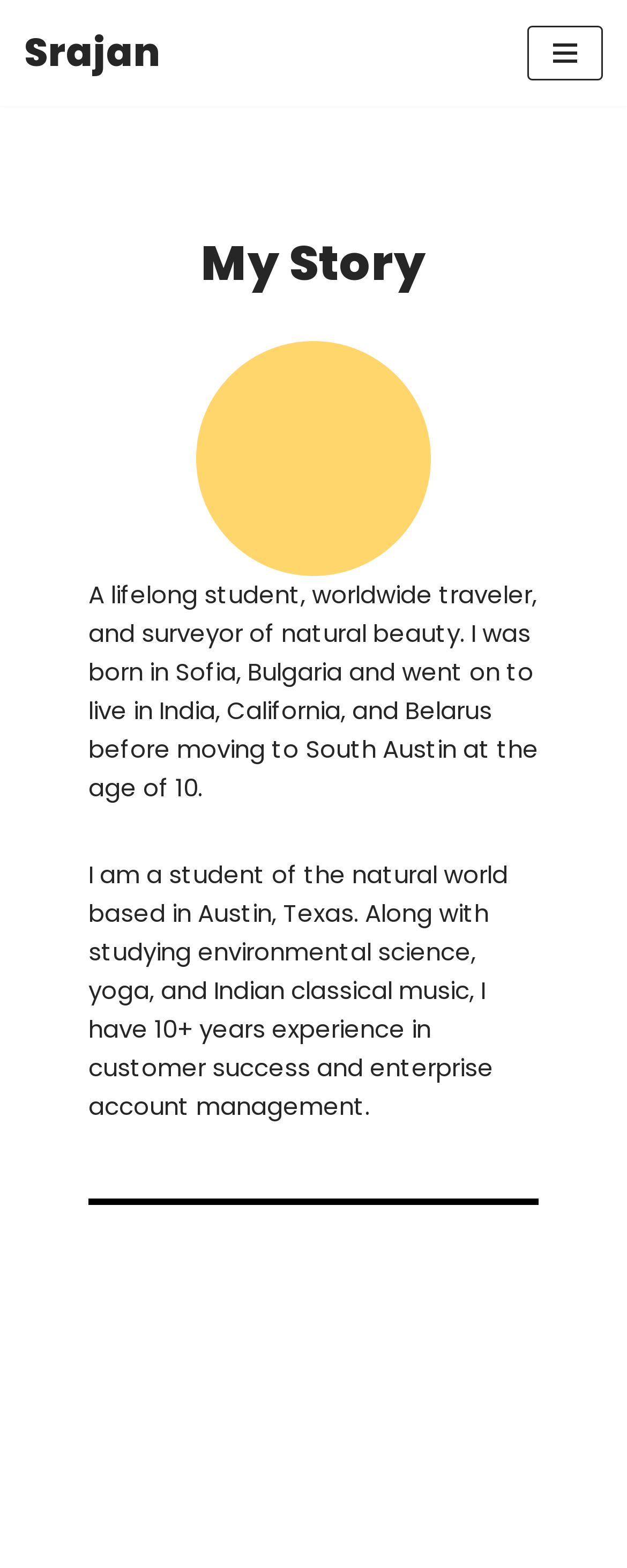Given the element description Skip to content, predict the bounding box coordinates for the UI element in the webpage screenshot. The format should be (top-left x, top-left y, bottom-right x, bottom-right y), and the values should be between 0 and 1.

[0.0, 0.033, 0.077, 0.053]